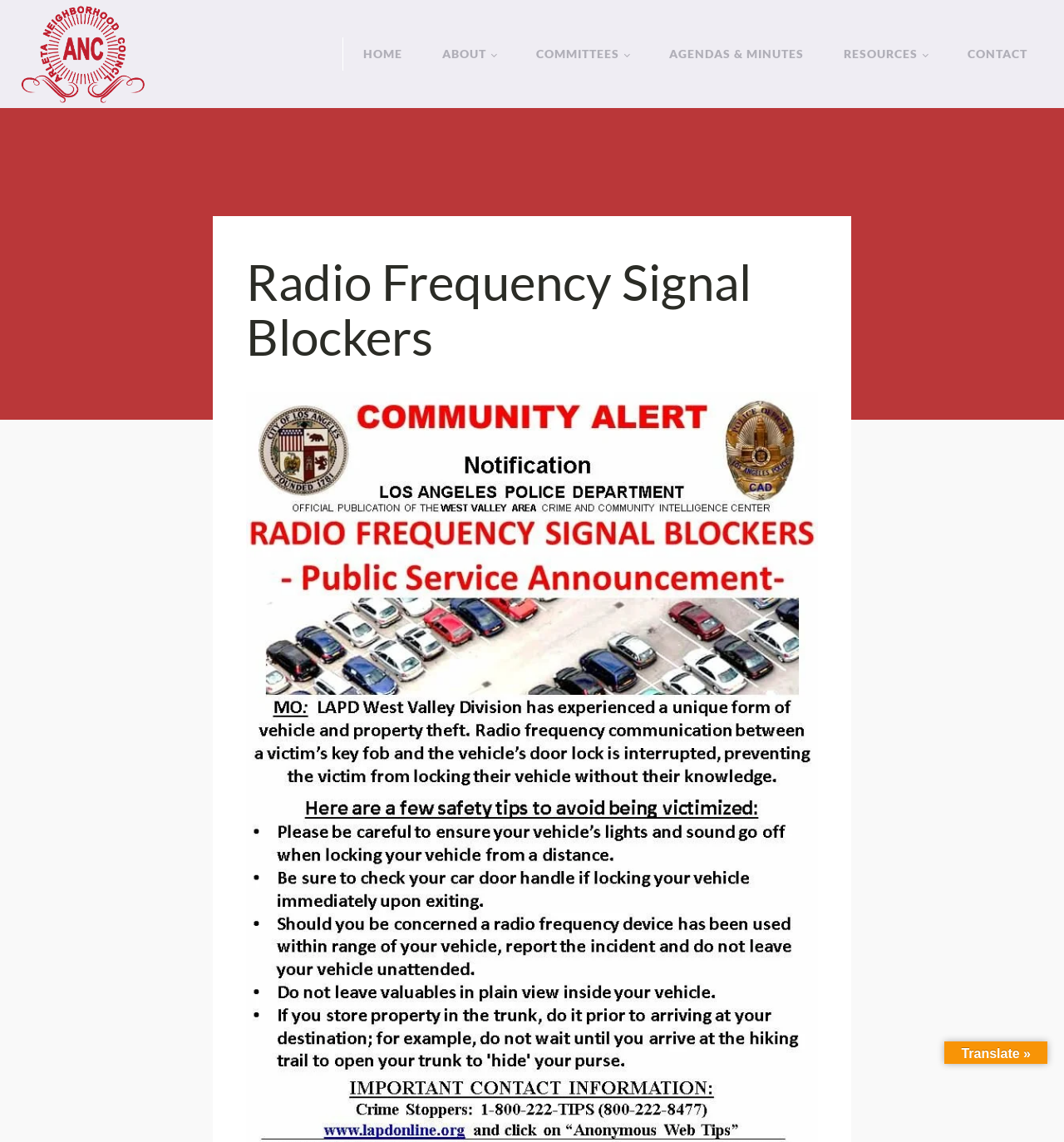Please identify the bounding box coordinates of the element I need to click to follow this instruction: "translate the page".

[0.903, 0.916, 0.969, 0.928]